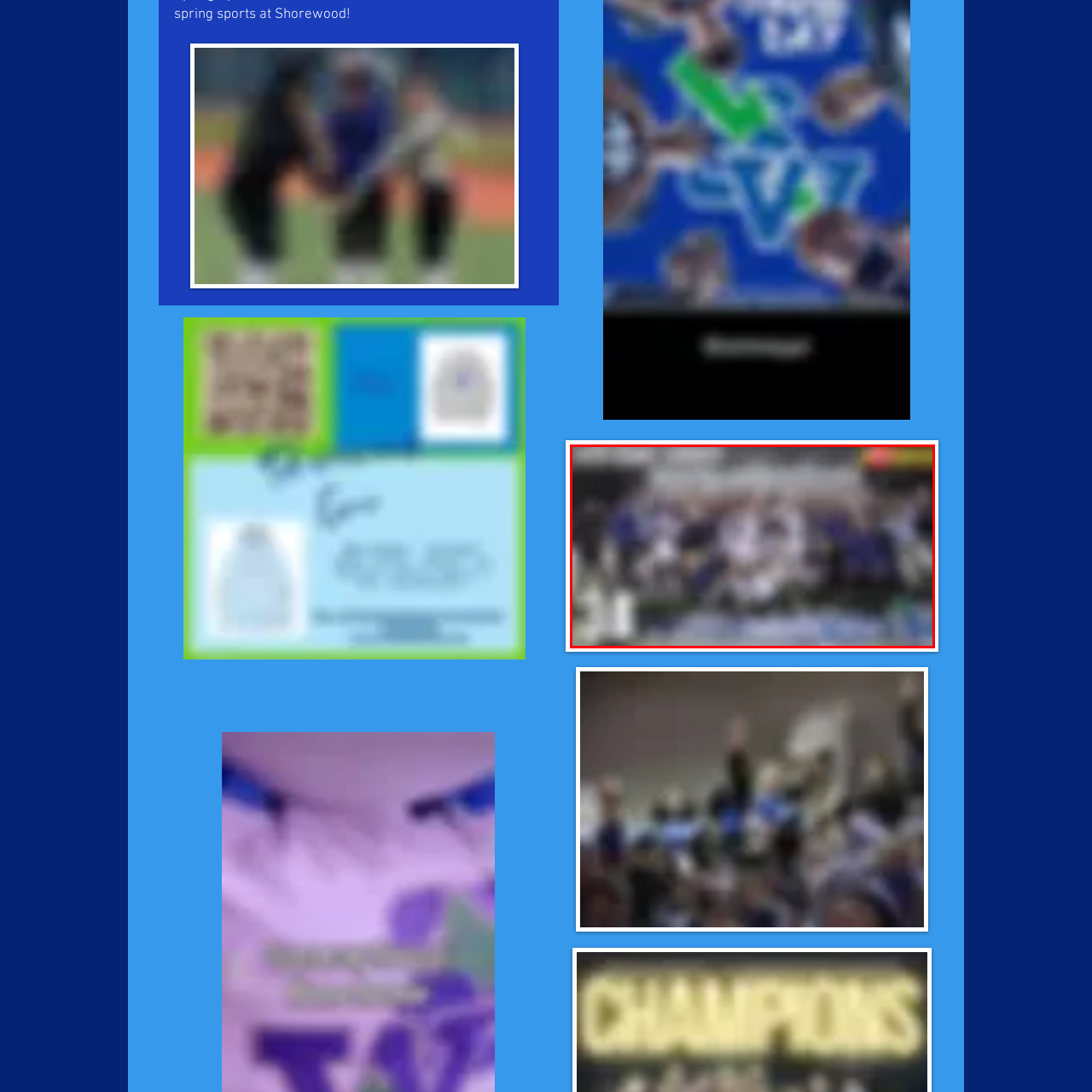Give a detailed account of the scene depicted in the image inside the red rectangle.

The image captures a lively group of individuals gathered together, likely during a celebratory event or significant moment. Their expressions convey excitement and camaraderie, underscoring a sense of unity. The background features a mix of colors and movement, suggesting an energetic atmosphere, possibly indicative of a sports event or a social gathering. The overall mood is vibrant, with participants dressed in a variety of outfits, emphasizing a festive or competitive spirit.